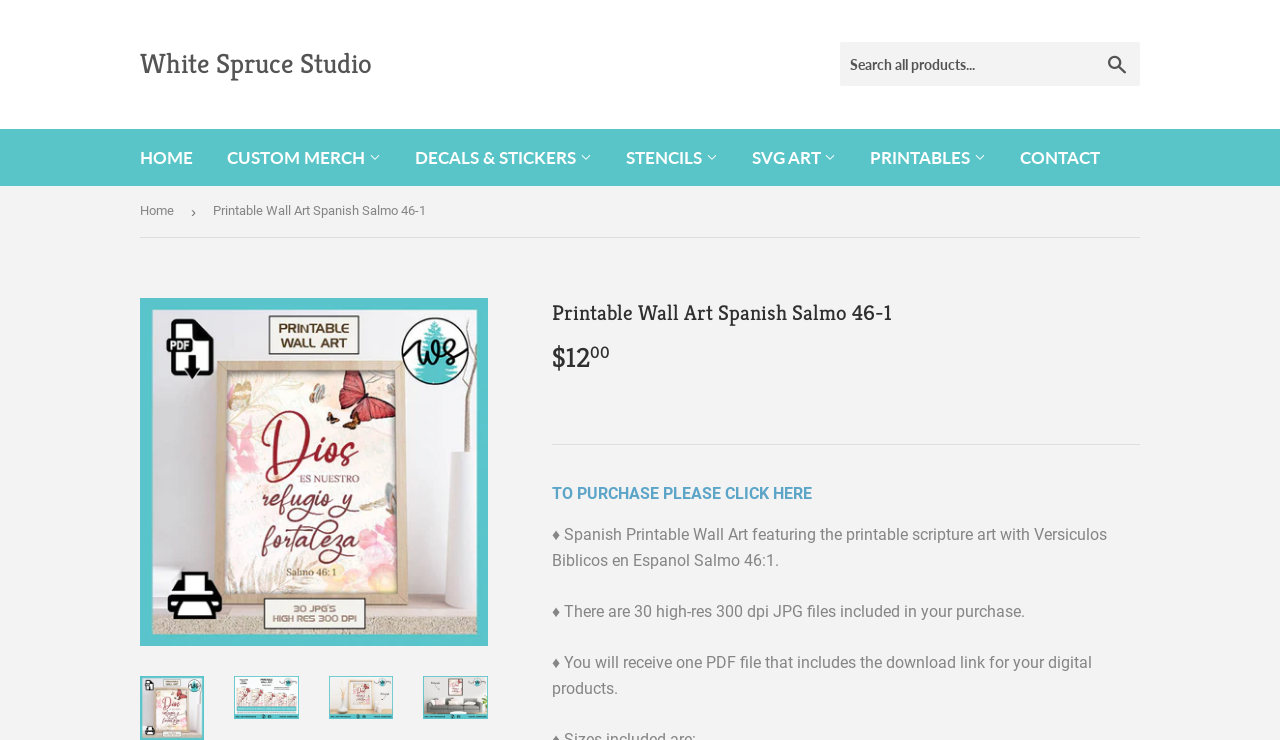Could you indicate the bounding box coordinates of the region to click in order to complete this instruction: "Purchase Printable Wall Art Spanish Salmo 46-1".

[0.431, 0.655, 0.634, 0.68]